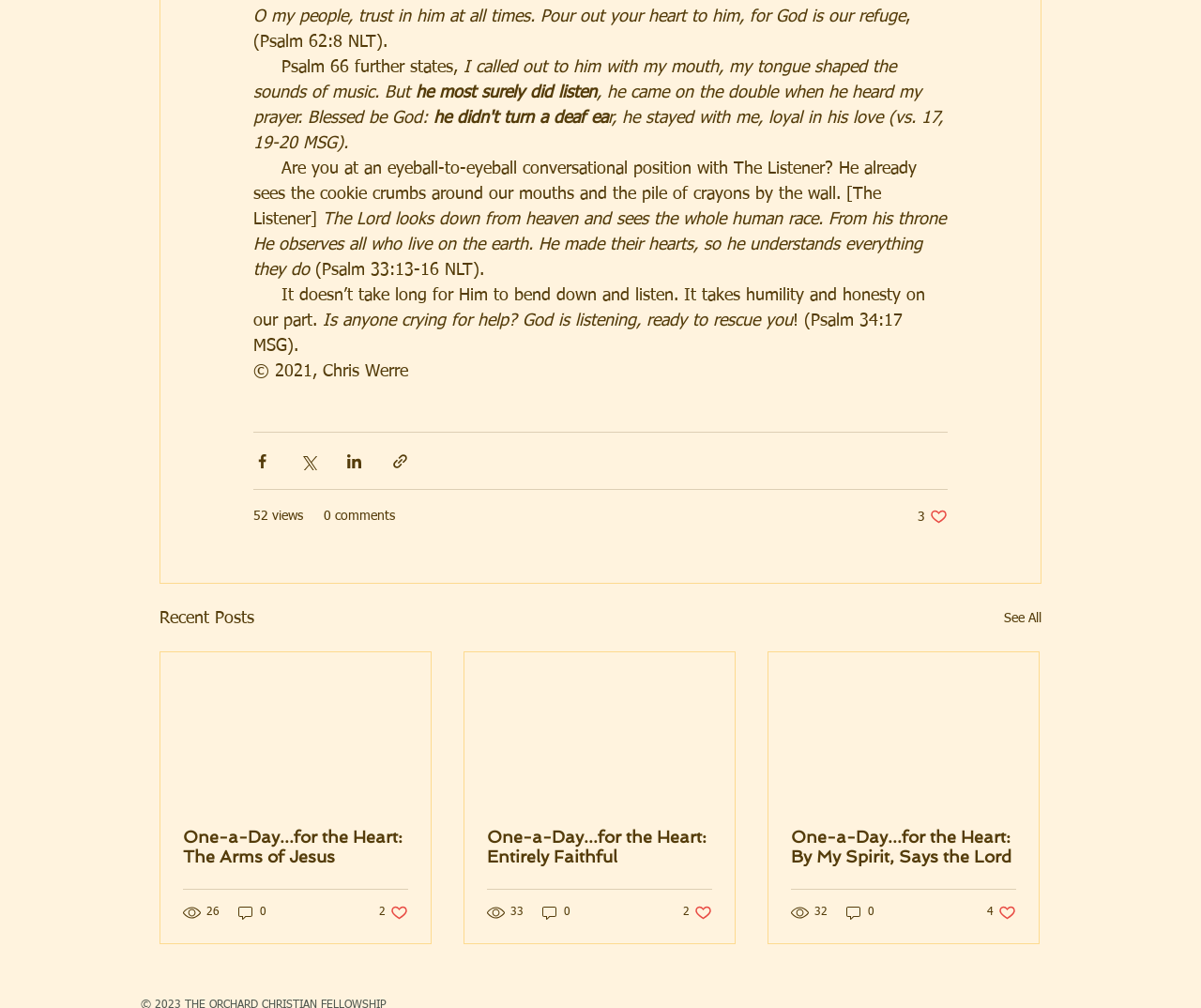Identify the bounding box coordinates for the region of the element that should be clicked to carry out the instruction: "Share via Facebook". The bounding box coordinates should be four float numbers between 0 and 1, i.e., [left, top, right, bottom].

[0.211, 0.448, 0.226, 0.466]